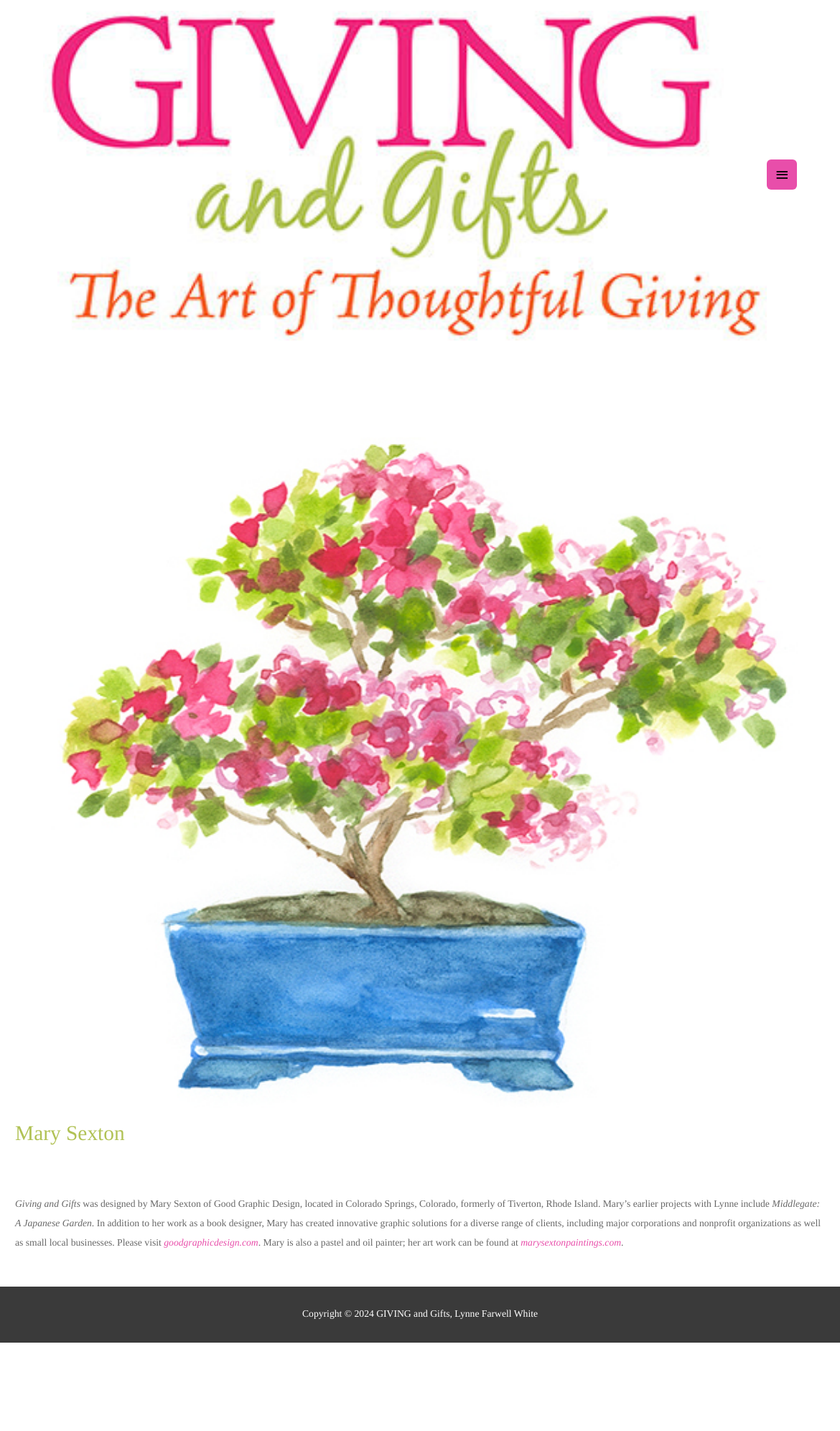Write a detailed summary of the webpage, including text, images, and layout.

The webpage is about Mary, specifically her work in giving and gifts. At the top, there is a link and an image, both labeled "GIVING and Gifts", positioned side by side, taking up most of the top section. To the right of these elements, there is a main menu button.

Below the top section, there is a main content area that occupies most of the page. It contains an article with a header section that has a heading "azalea Mary Sexton" accompanied by an image of an azalea. 

Under the header, there are several paragraphs of text that describe Mary's work, including her design projects and her experience as a book designer and graphic solutions provider. The text also mentions her work as a pastel and oil painter, with links to her painting website.

At the very bottom of the page, there is a footer section that contains copyright information, the title "GIVING and Gifts" again, and the name "Lynne Farwell White".